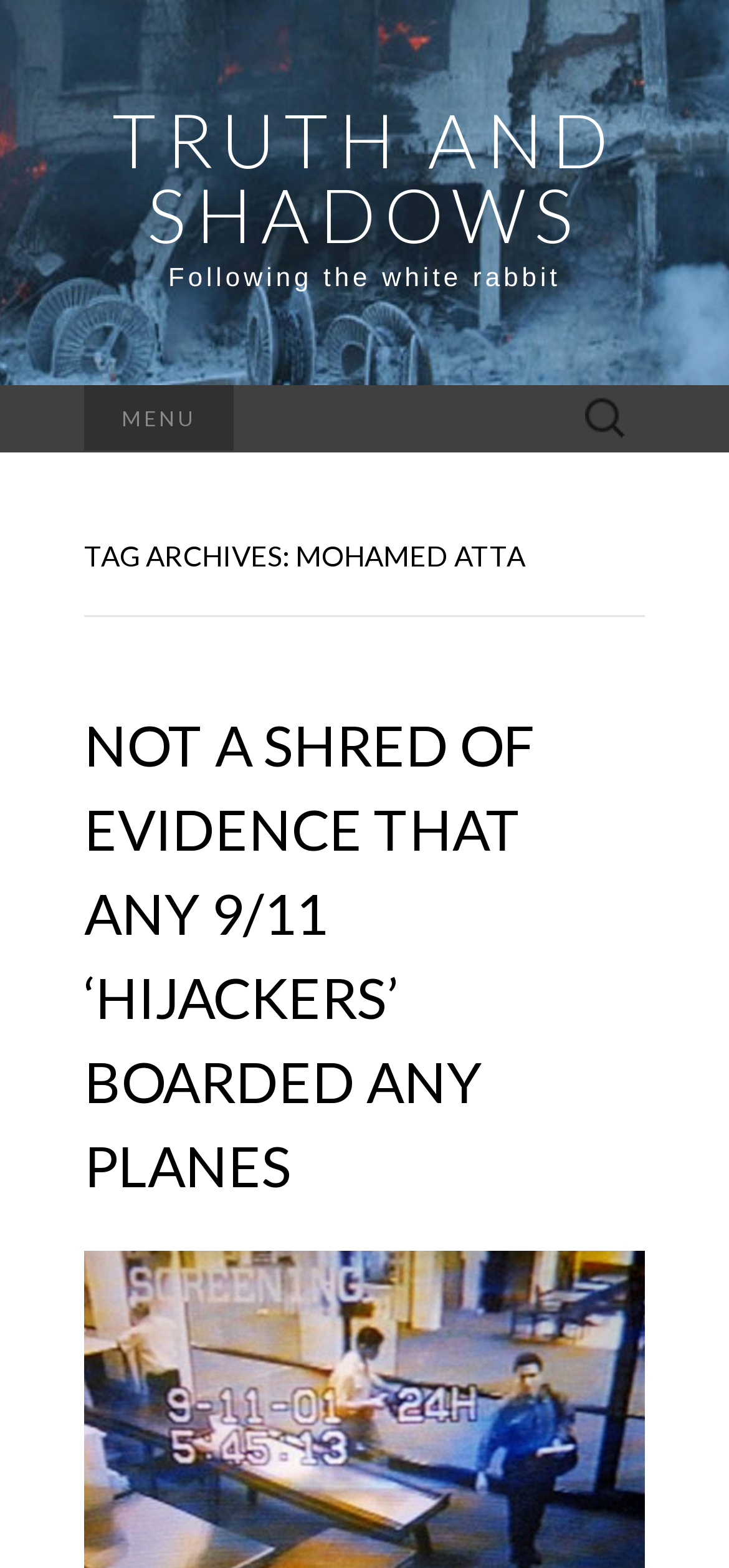Provide a single word or phrase answer to the question: 
What is the name of the website?

Truth and Shadows